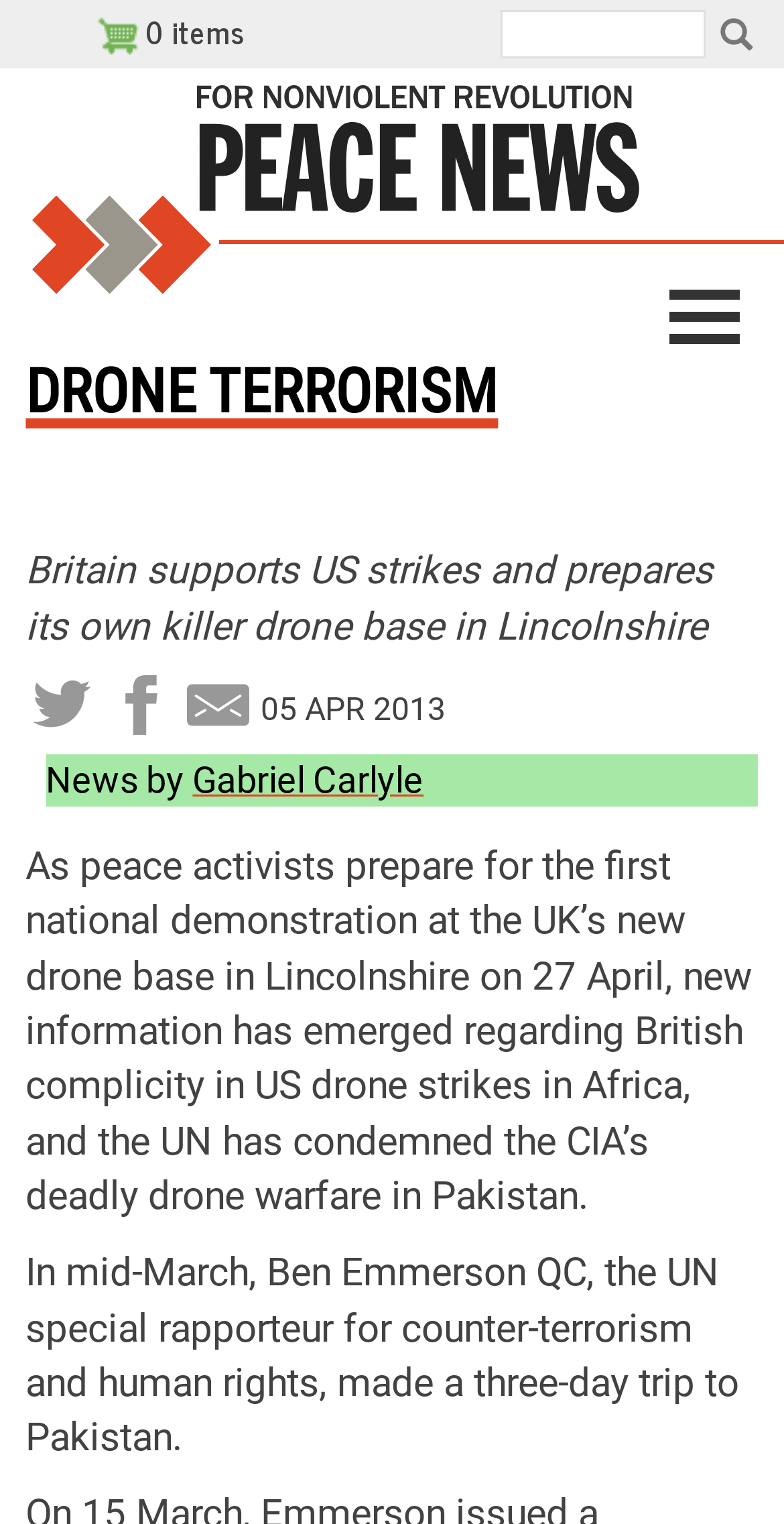Explain the webpage's layout and main content in detail.

The webpage is about drone terrorism, specifically focusing on Britain's involvement in US drone strikes and its own drone base in Lincolnshire. At the top left, there is a link to skip to the main content. Next to it, a search bar is located, accompanied by a "SEARCH" button. 

On the top right, there is a cart icon with the text "Cart 0 items" and a Peace News logo. Below the logo, there is a link to the Peace News website. 

The main content starts with a heading "DRONE TERRORISM" in large font, followed by an article about Britain's support for US drone strikes and its own drone base. The article is divided into paragraphs, with the first paragraph describing the preparation for a national demonstration at the UK's new drone base. 

Below the first paragraph, there are links to share the article via email and other platforms. The article continues with more paragraphs, discussing the UN's condemnation of the CIA's drone warfare in Pakistan and a UN special rapporteur's trip to Pakistan.